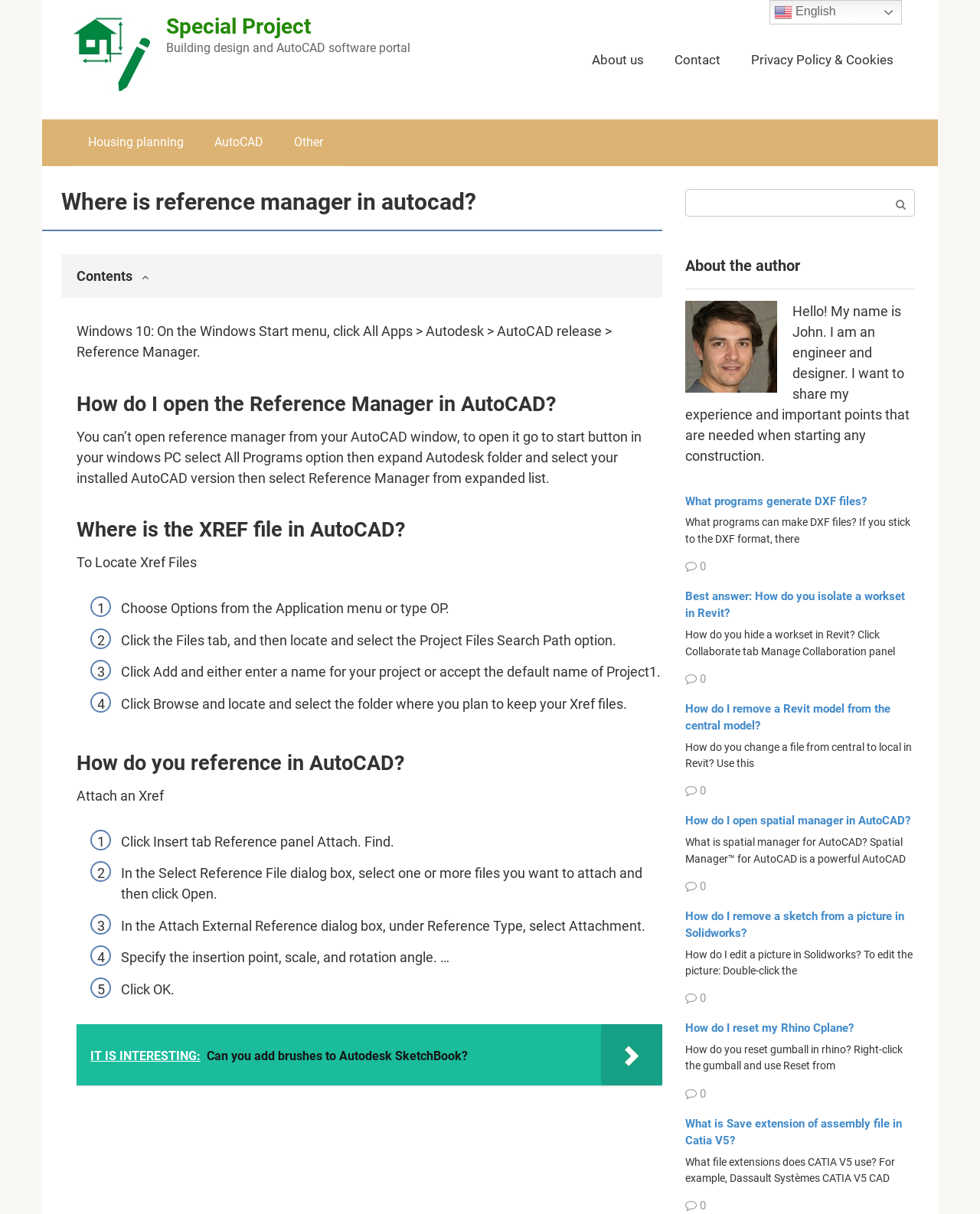Identify the bounding box coordinates for the element you need to click to achieve the following task: "Click on Home". The coordinates must be four float values ranging from 0 to 1, formatted as [left, top, right, bottom].

None